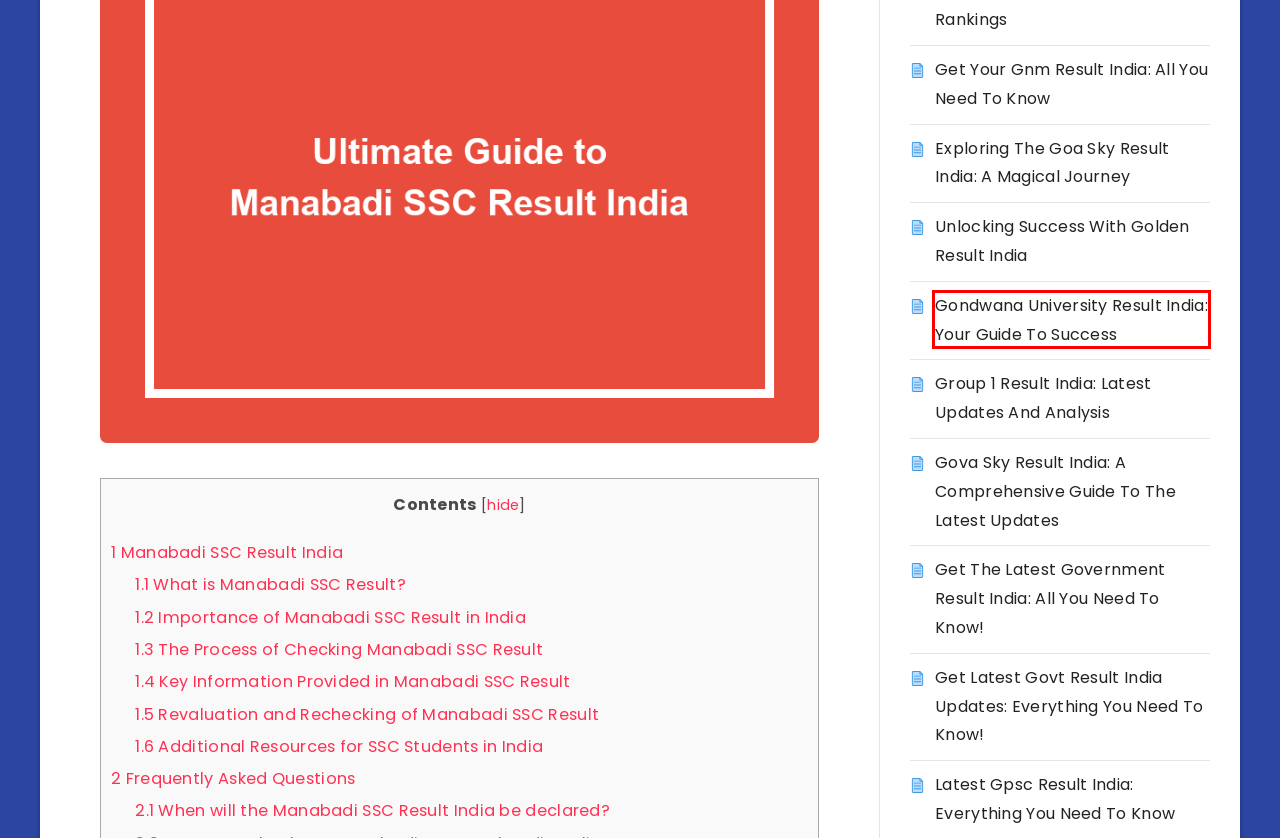Review the screenshot of a webpage that includes a red bounding box. Choose the most suitable webpage description that matches the new webpage after clicking the element within the red bounding box. Here are the candidates:
A. Get The Latest Government Result India: All You Need To Know! - University Result Today
B. Exploring The Goa Sky Result India: A Magical Journey - University Result Today
C. Get Latest Govt Result India Updates: Everything You Need To Know! - University Result Today
D. Unlocking Success With Golden Result India - University Result Today
E. Gondwana University Result India: Your Guide To Success - University Result Today
F. Get Your Gnm Result India: All You Need To Know - University Result Today
G. Group 1 Result India: Latest Updates And Analysis - University Result Today
H. Privacy Policy - University Result Today

D